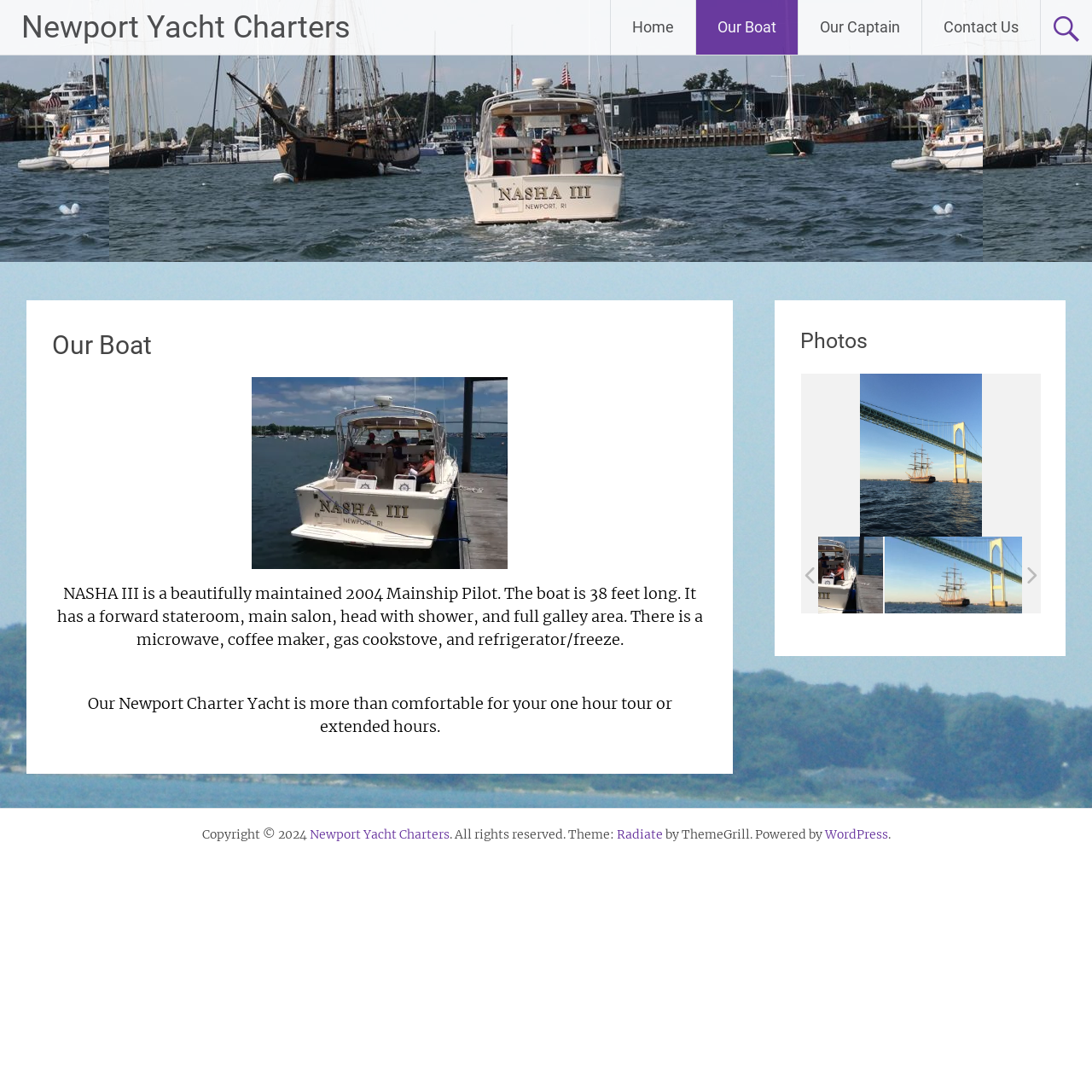Please identify the bounding box coordinates of the clickable region that I should interact with to perform the following instruction: "View 'Photos'". The coordinates should be expressed as four float numbers between 0 and 1, i.e., [left, top, right, bottom].

[0.733, 0.298, 0.952, 0.327]